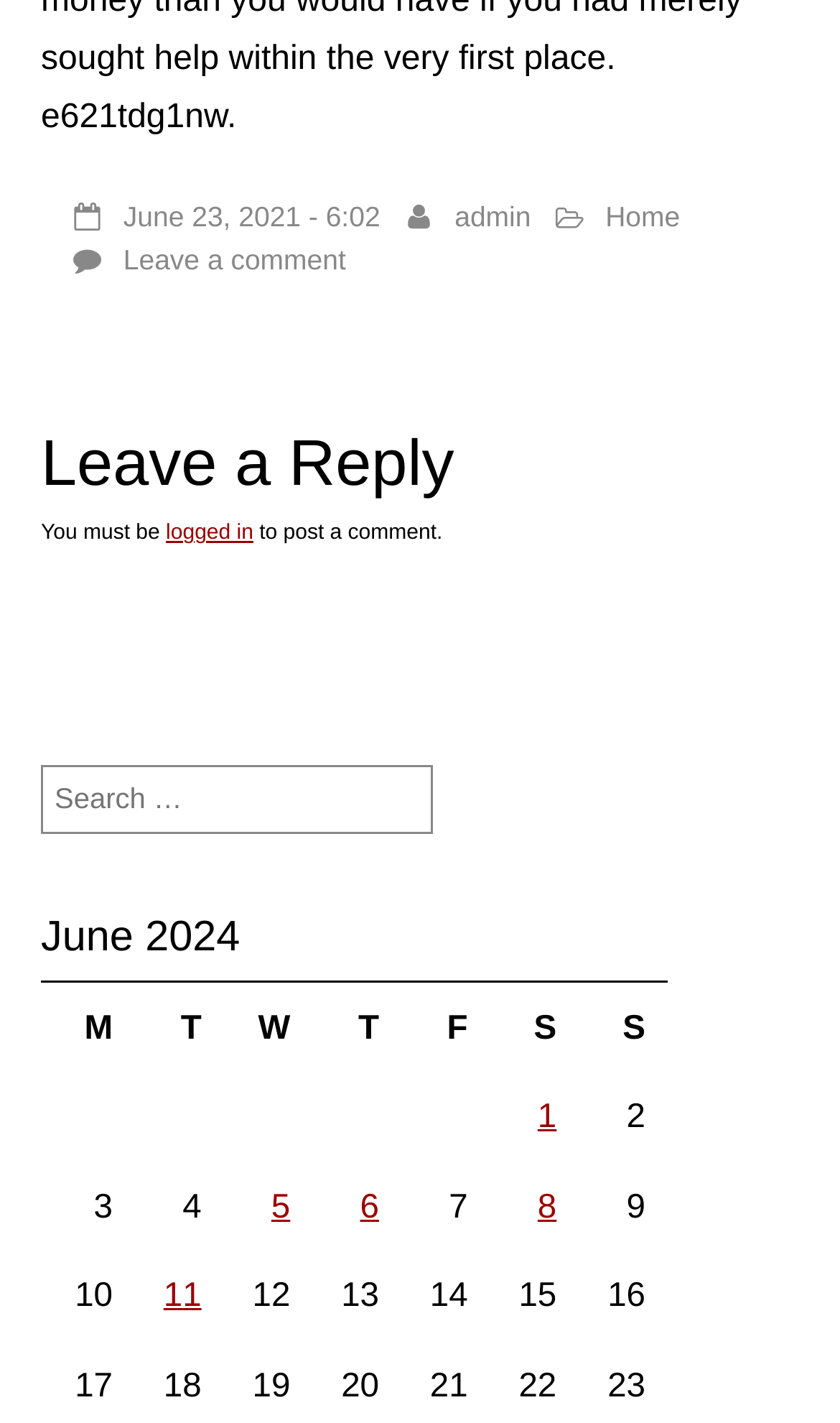What is the purpose of the search box?
Refer to the image and respond with a one-word or short-phrase answer.

Search for posts